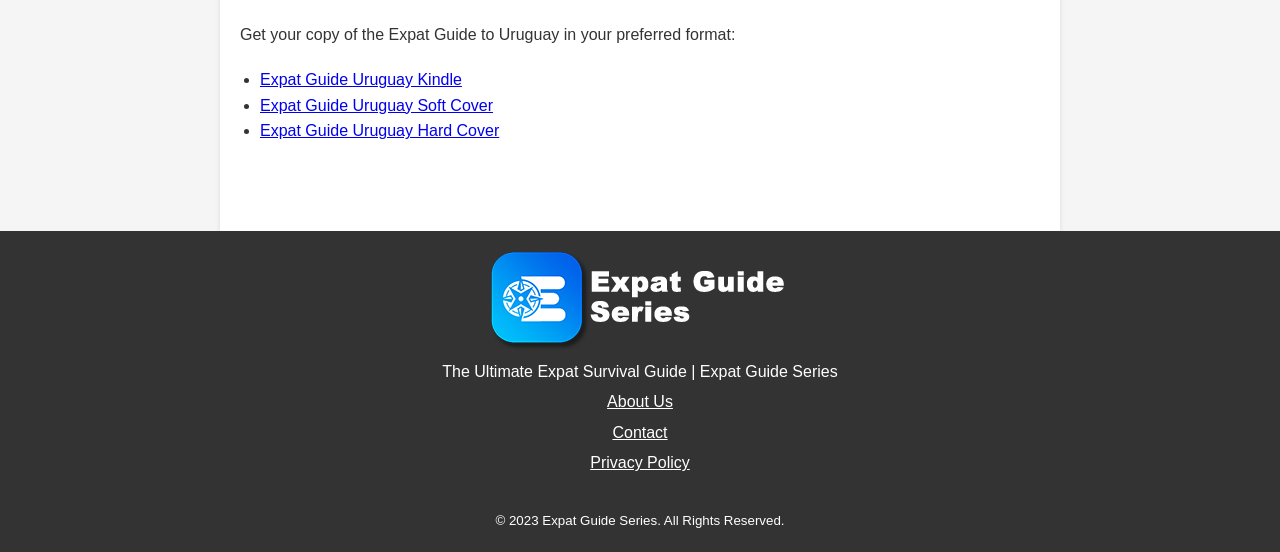Provide the bounding box coordinates for the specified HTML element described in this description: "Privacy Policy". The coordinates should be four float numbers ranging from 0 to 1, in the format [left, top, right, bottom].

[0.461, 0.823, 0.539, 0.854]